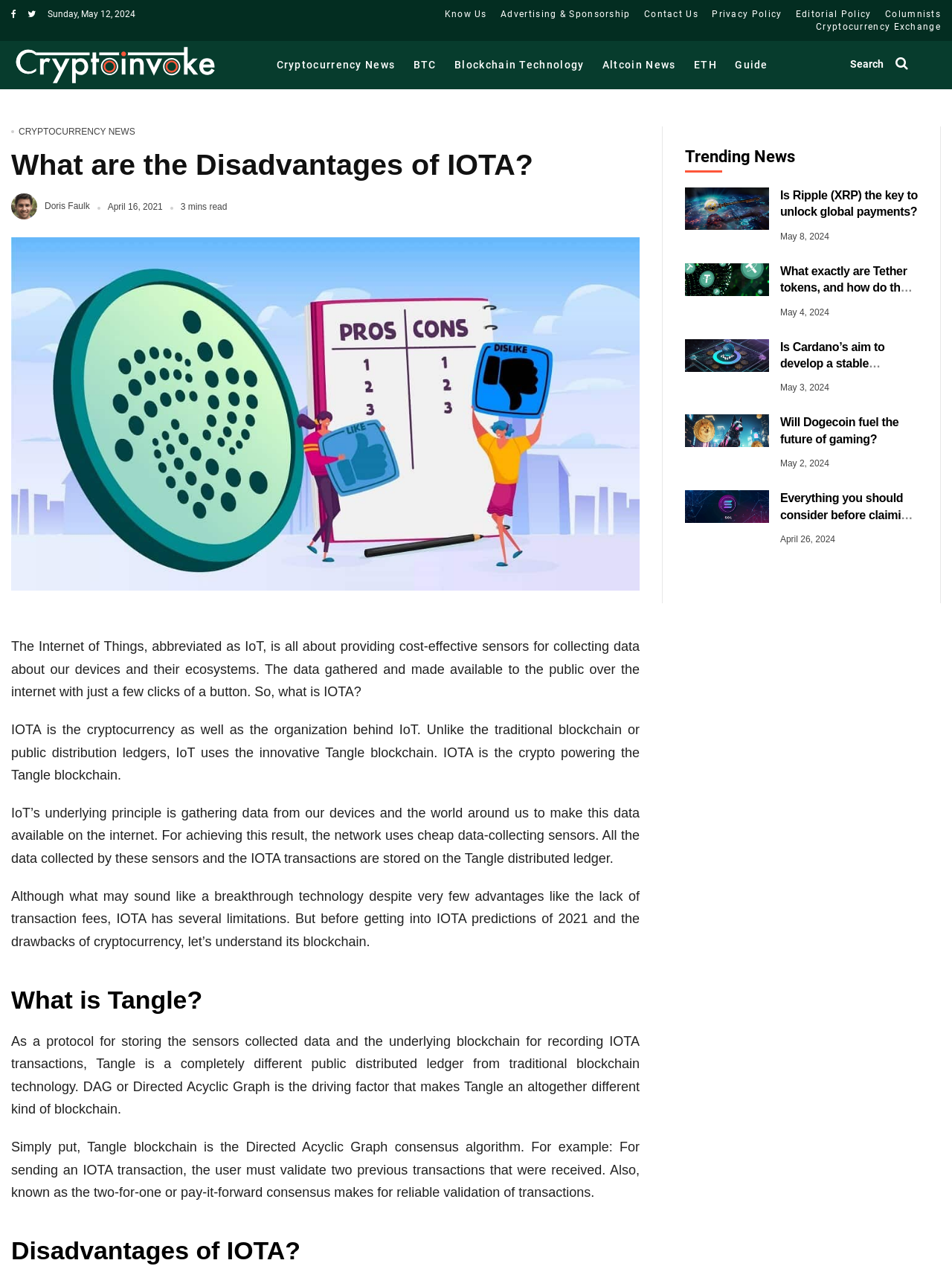Locate the bounding box of the UI element based on this description: "Cryptocurrency News". Provide four float numbers between 0 and 1 as [left, top, right, bottom].

[0.02, 0.1, 0.142, 0.109]